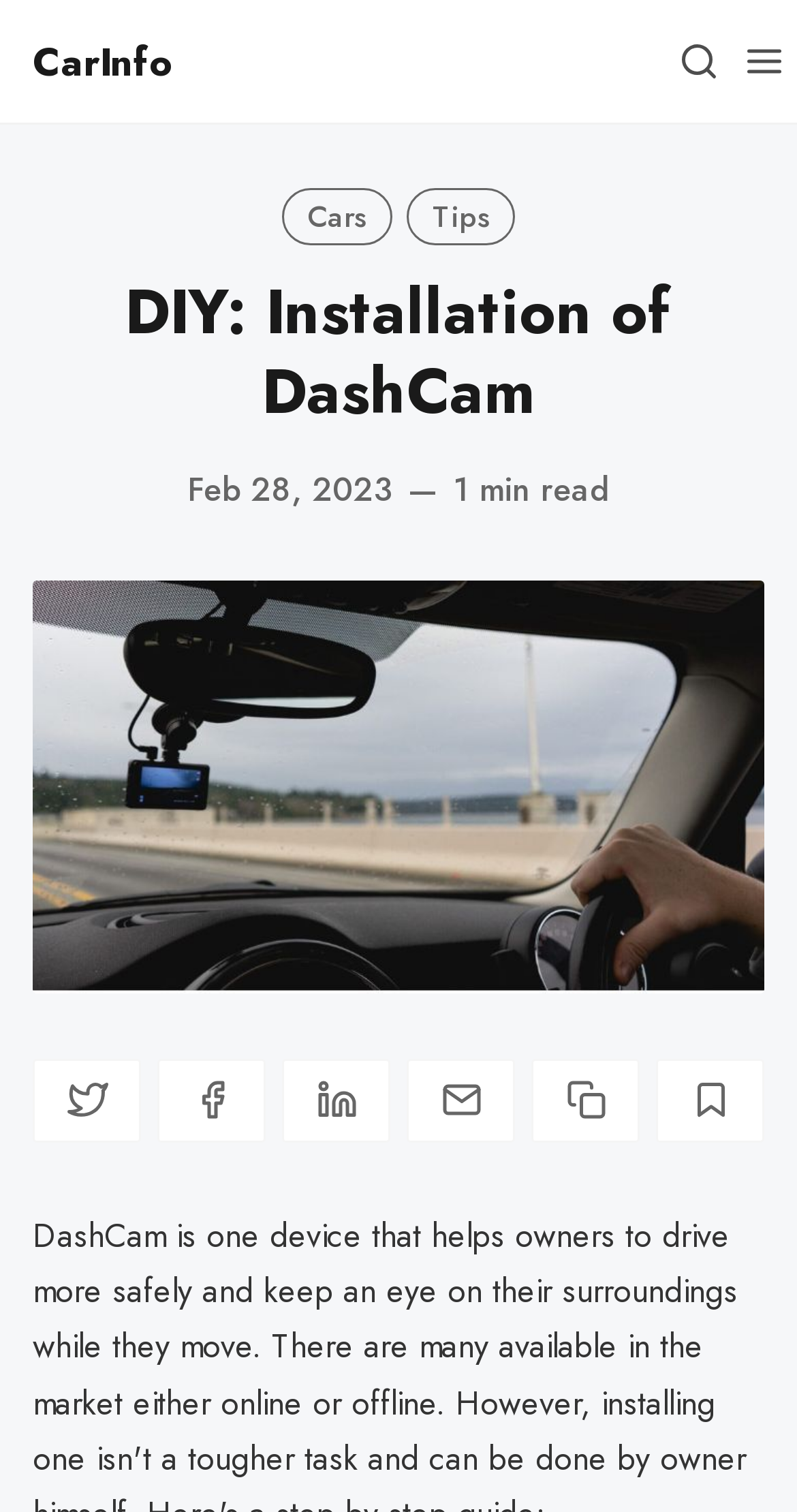Indicate the bounding box coordinates of the element that needs to be clicked to satisfy the following instruction: "View Cars page". The coordinates should be four float numbers between 0 and 1, i.e., [left, top, right, bottom].

[0.354, 0.124, 0.492, 0.162]